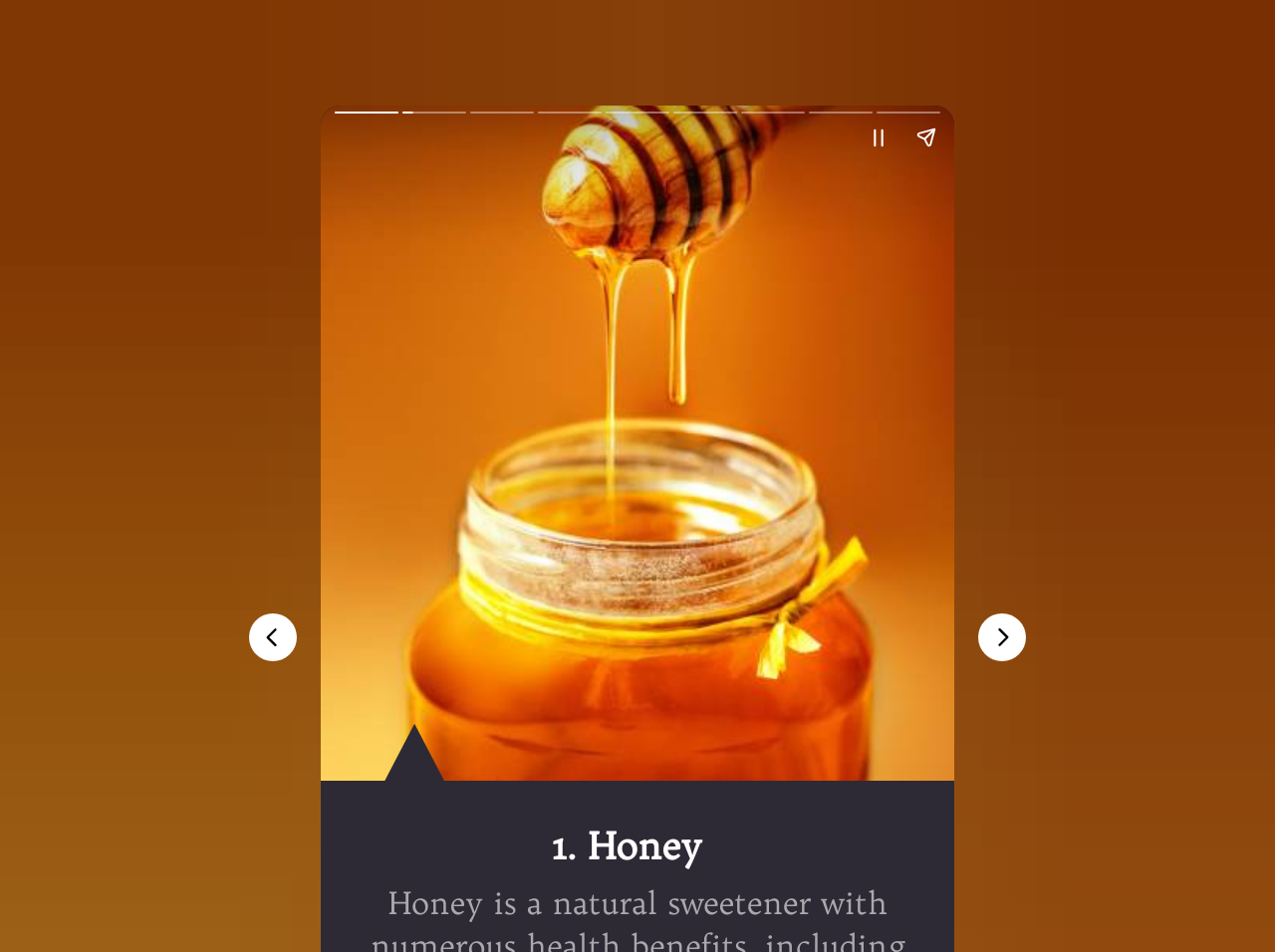For the element described, predict the bounding box coordinates as (top-left x, top-left y, bottom-right x, bottom-right y). All values should be between 0 and 1. Element description: aria-label="Next page"

[0.767, 0.644, 0.805, 0.695]